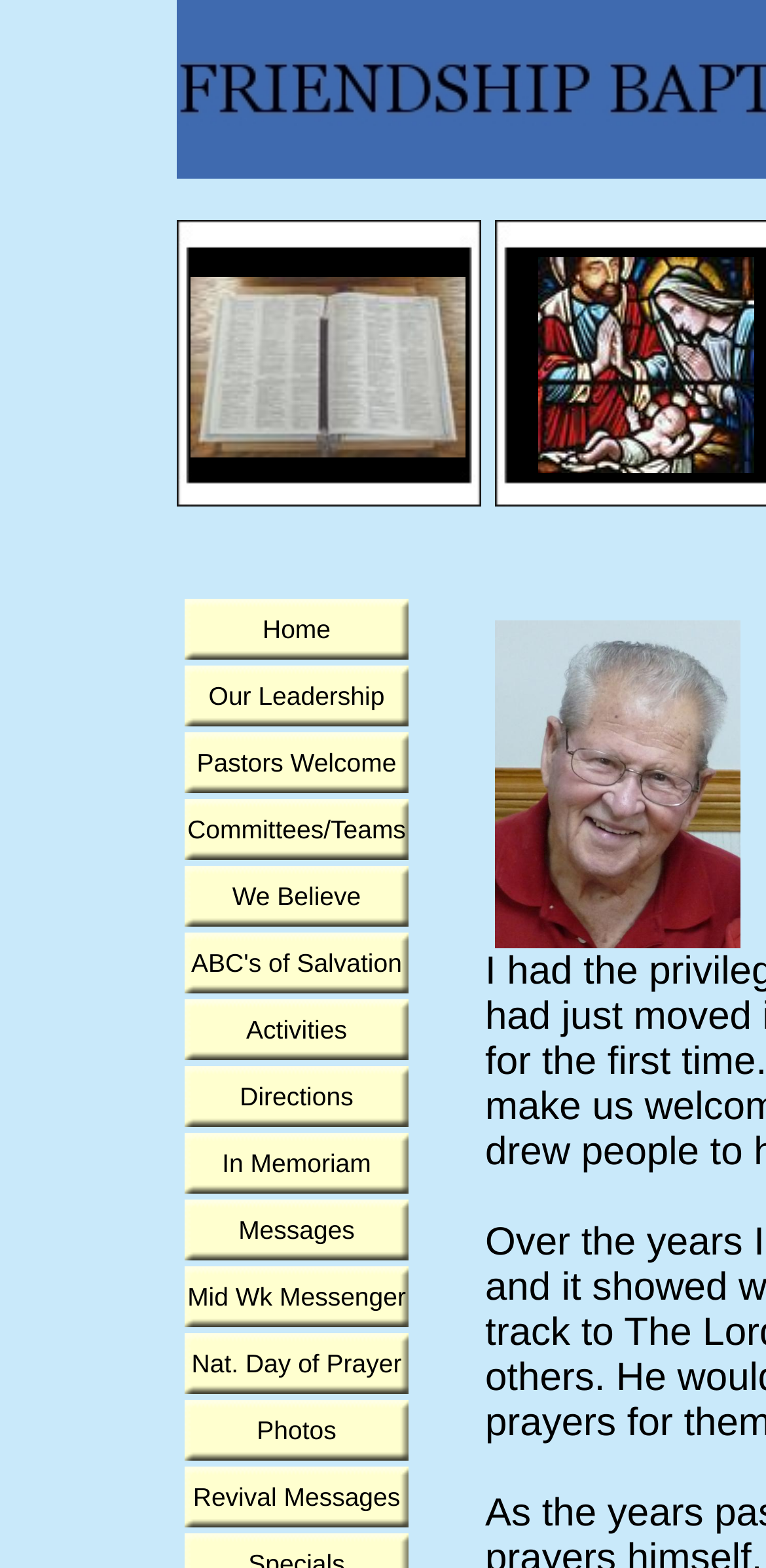What is the last item in the navigation menu?
Examine the image and give a concise answer in one word or a short phrase.

Revival Messages